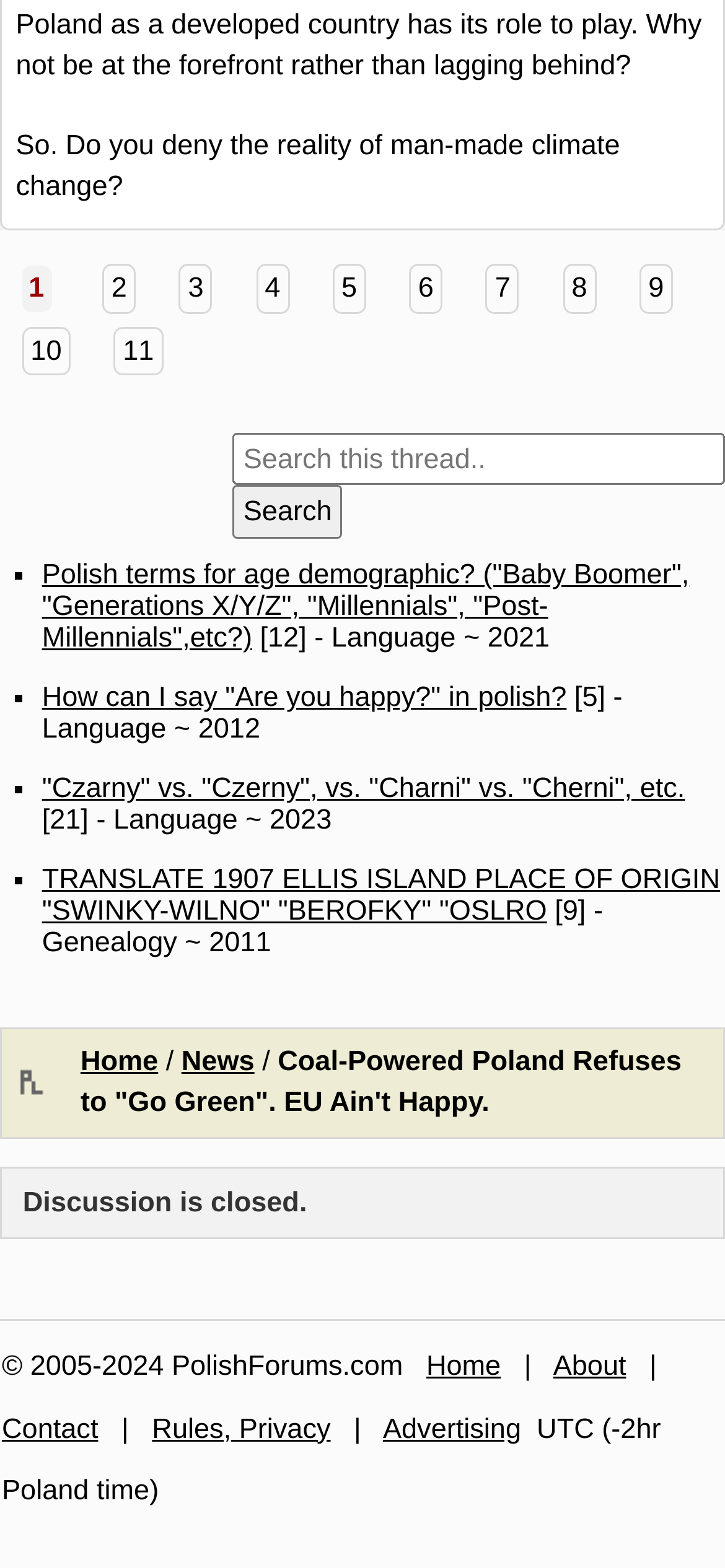Please determine the bounding box coordinates for the UI element described here. Use the format (top-left x, top-left y, bottom-right x, bottom-right y) with values bounded between 0 and 1: 4

[0.353, 0.168, 0.399, 0.2]